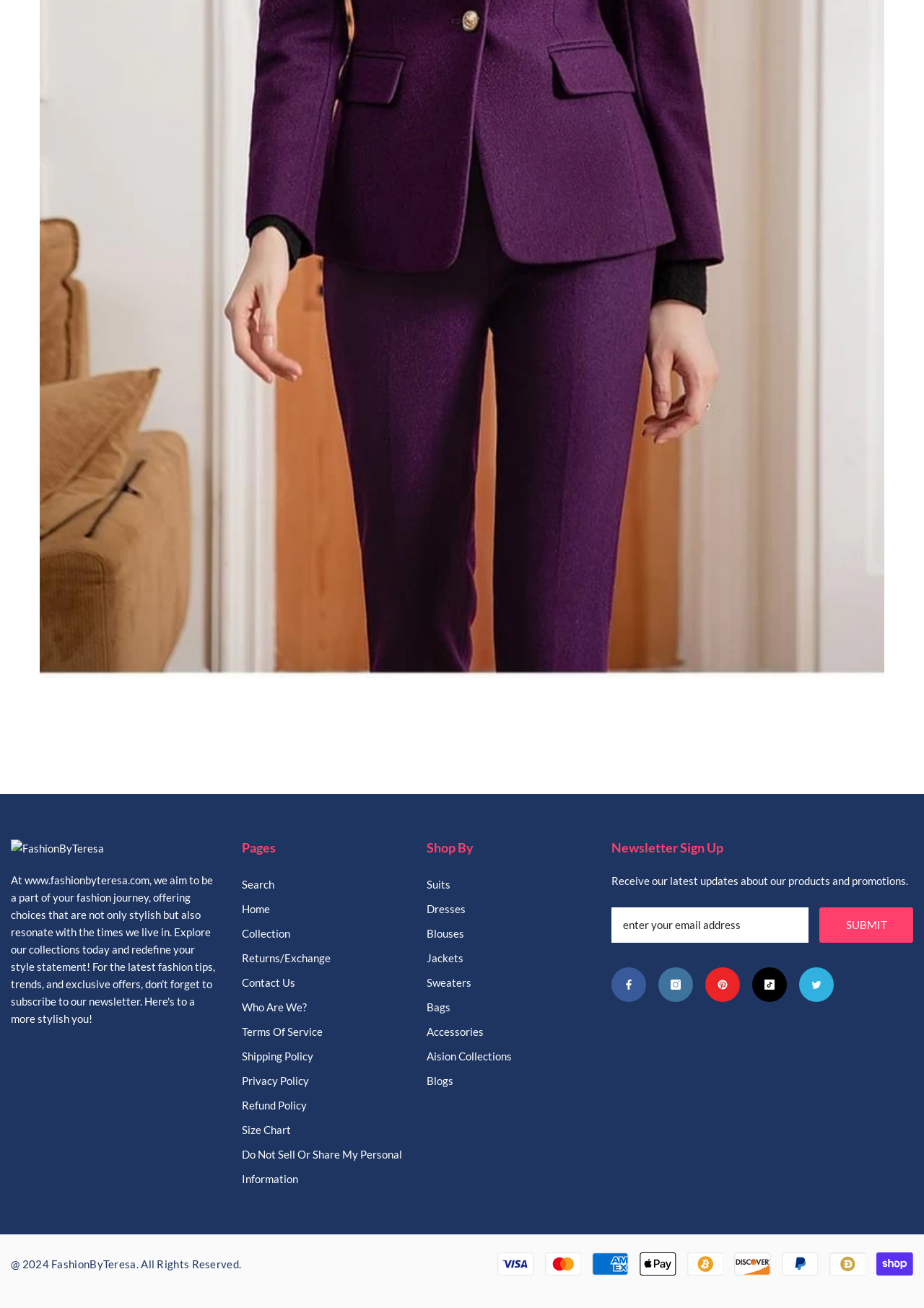Determine the bounding box coordinates of the UI element described below. Use the format (top-left x, top-left y, bottom-right x, bottom-right y) with floating point numbers between 0 and 1: Search

[0.262, 0.667, 0.297, 0.686]